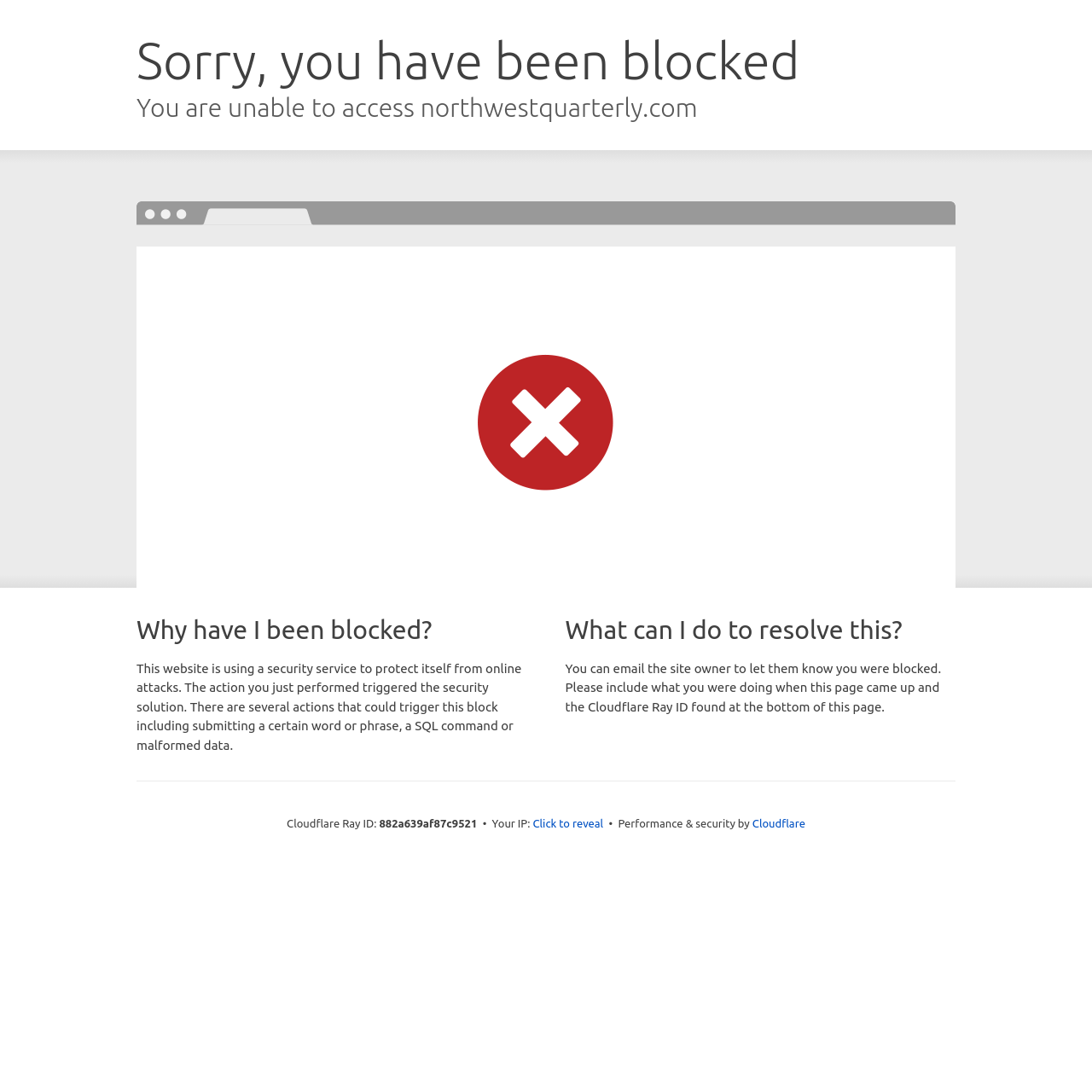Who provides the performance and security?
Answer the question in a detailed and comprehensive manner.

According to the text 'Performance & security by Cloudflare', Cloudflare is the provider of performance and security for the website.